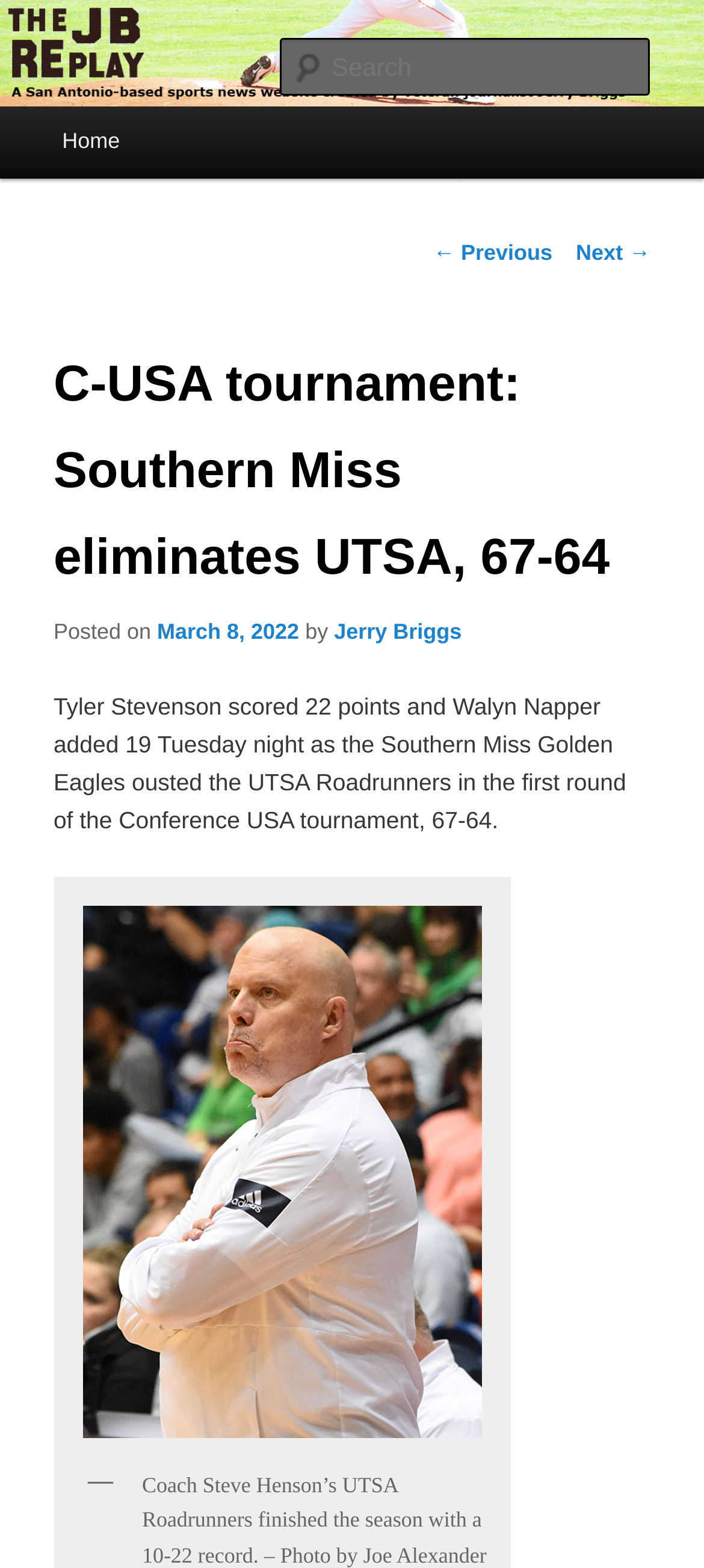Give a comprehensive overview of the webpage, including key elements.

The webpage is about a sports news article, specifically a basketball game between Southern Miss and UTSA in the C-USA tournament. At the top, there is a heading "The JB Replay" with a link to it, and another heading "Jerry Briggs on basketball" below it. 

On the top-left corner, there is a link to skip to the primary content. A search box is located near the top-right corner. The main menu is on the left side, with a link to the home page. 

The main content of the article is in the middle of the page, with a heading "C-USA tournament: Southern Miss eliminates UTSA, 67-64". Below the heading, there is information about the post, including the date "March 8, 2022" and the author "Jerry Briggs". 

The article text describes the game, stating that Tyler Stevenson and Walyn Napper led the Southern Miss Golden Eagles to a 67-64 win over the UTSA Roadrunners in the first round of the Conference USA tournament. 

There is an image below the article text, showing a photo of Coach Steve Henson, with a caption describing the photo. The image takes up a significant portion of the page. At the very bottom, there is a caption describing the photo, stating that Coach Steve Henson's UTSA Roadrunners finished the season with a 10-22 record.